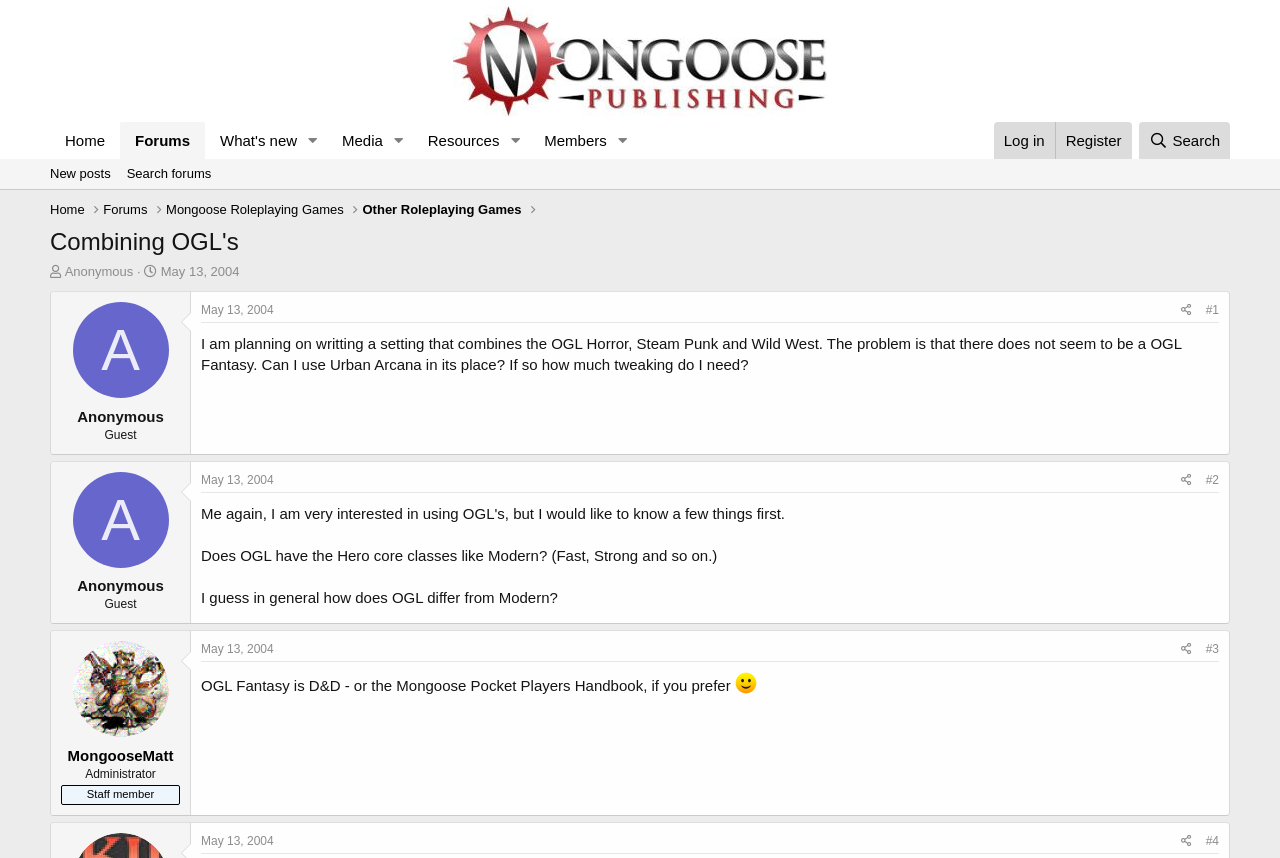What is the name of the website?
Give a comprehensive and detailed explanation for the question.

The name of the website can be determined by looking at the top-left corner of the webpage, where it says 'Combining OGL's | Mongoose Publishing'. This suggests that the website is owned or operated by Mongoose Publishing.